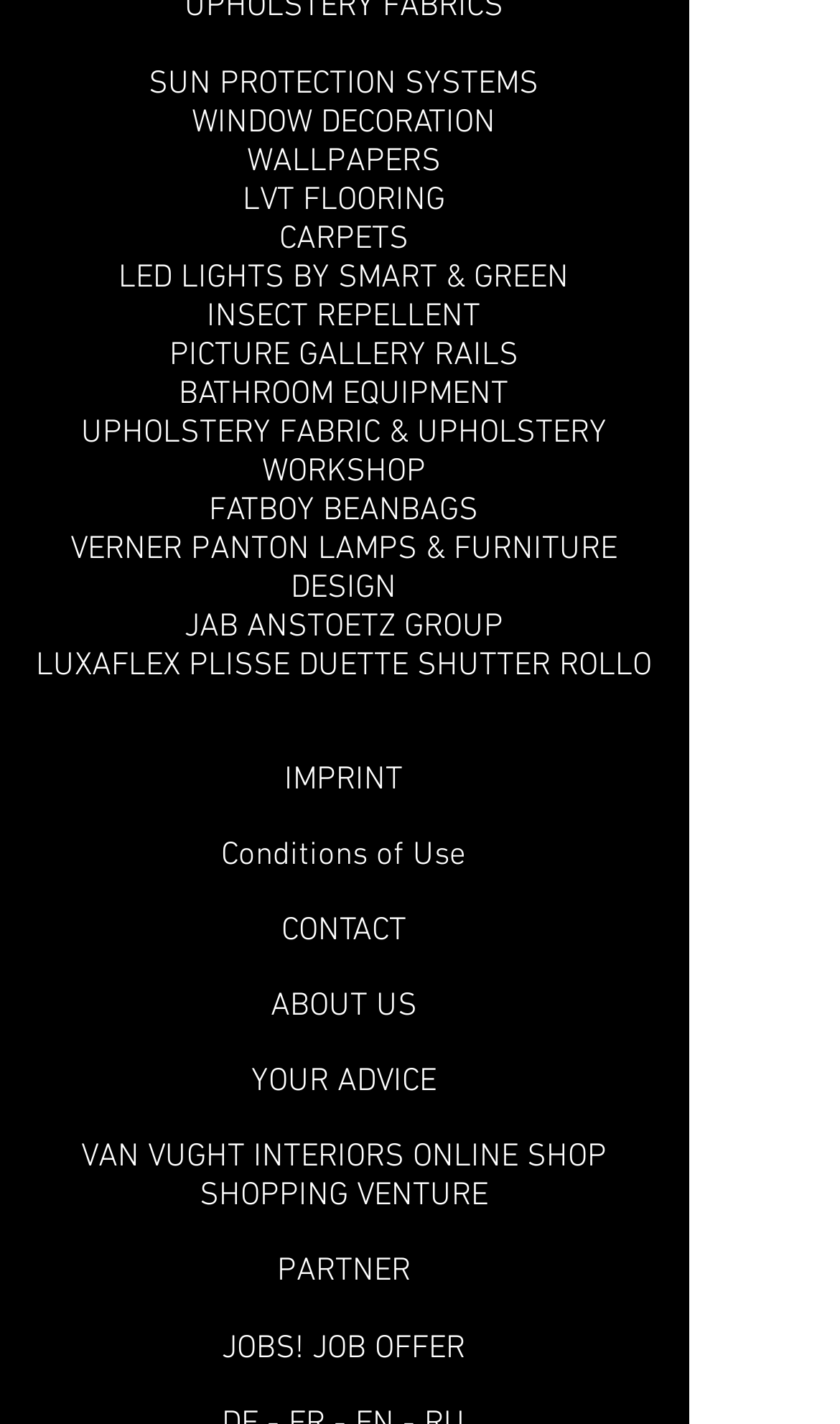Locate the UI element described by LUXAFLEX PLISSE DUETTE SHUTTER ROLLO and provide its bounding box coordinates. Use the format (top-left x, top-left y, bottom-right x, bottom-right y) with all values as floating point numbers between 0 and 1.

[0.042, 0.454, 0.776, 0.482]